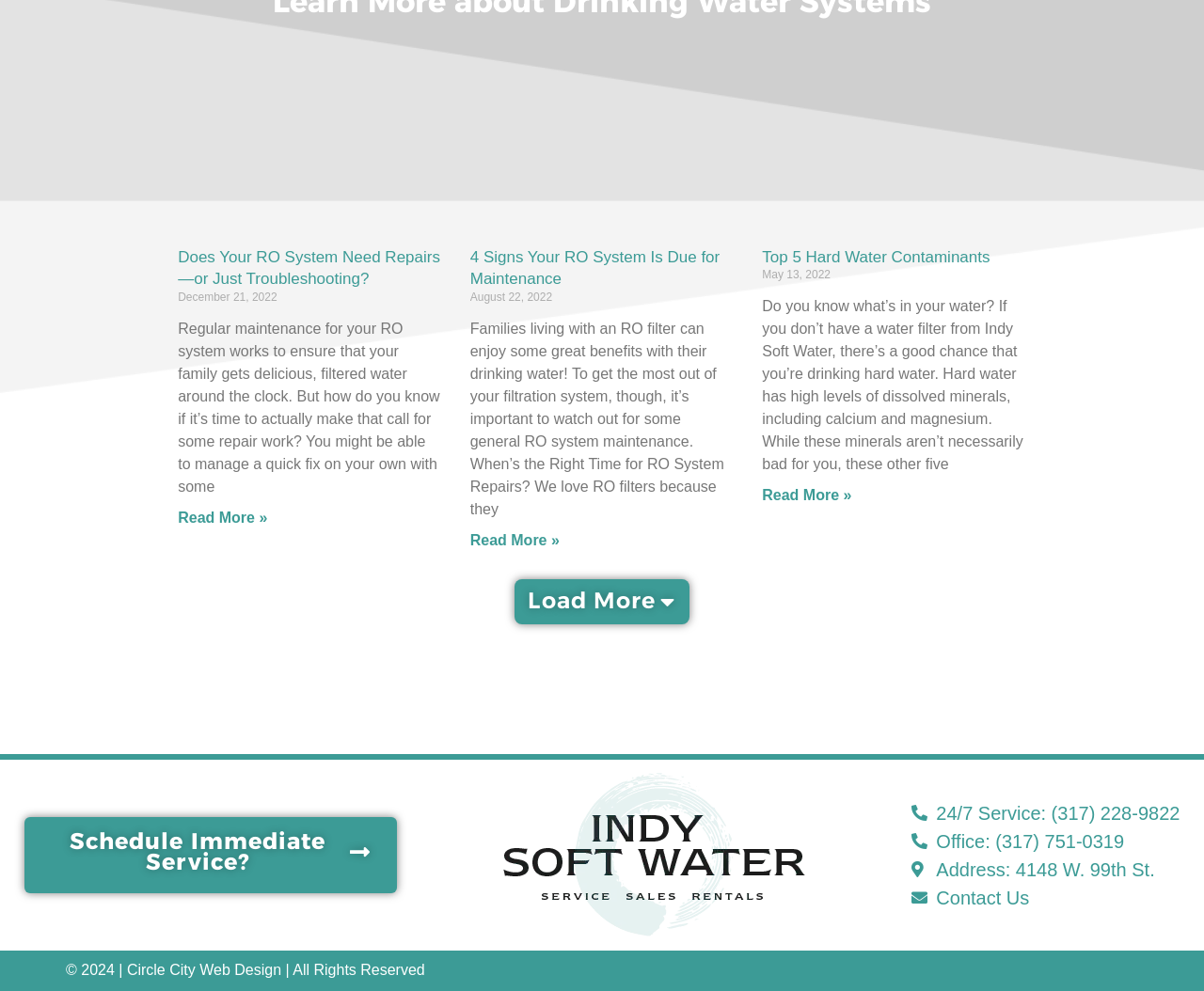Determine the bounding box coordinates of the element that should be clicked to execute the following command: "Sign up for an account".

None